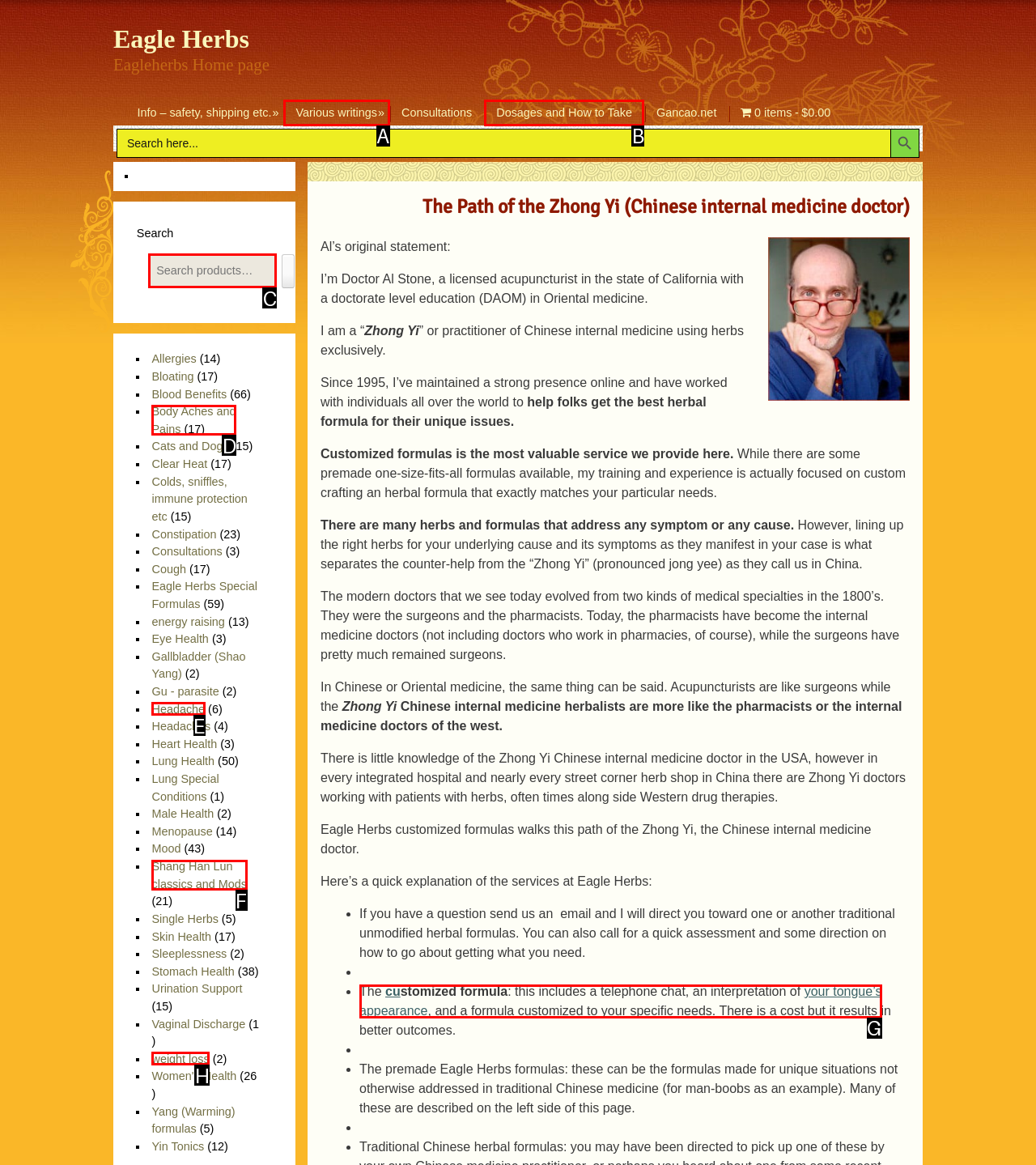Find the option that best fits the description: Body Aches and Pains. Answer with the letter of the option.

D